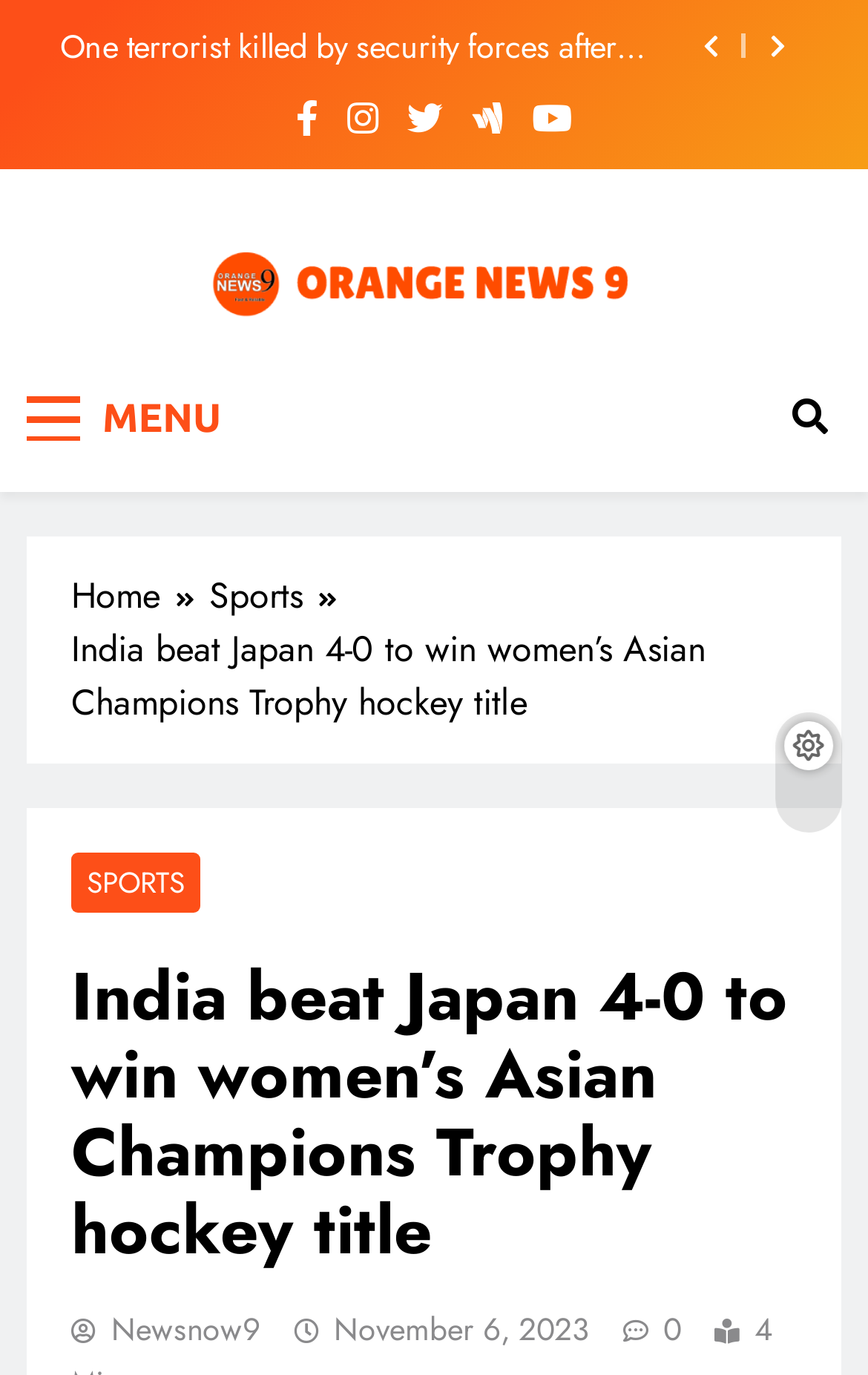Kindly determine the bounding box coordinates of the area that needs to be clicked to fulfill this instruction: "View the sports news".

[0.082, 0.621, 0.231, 0.664]